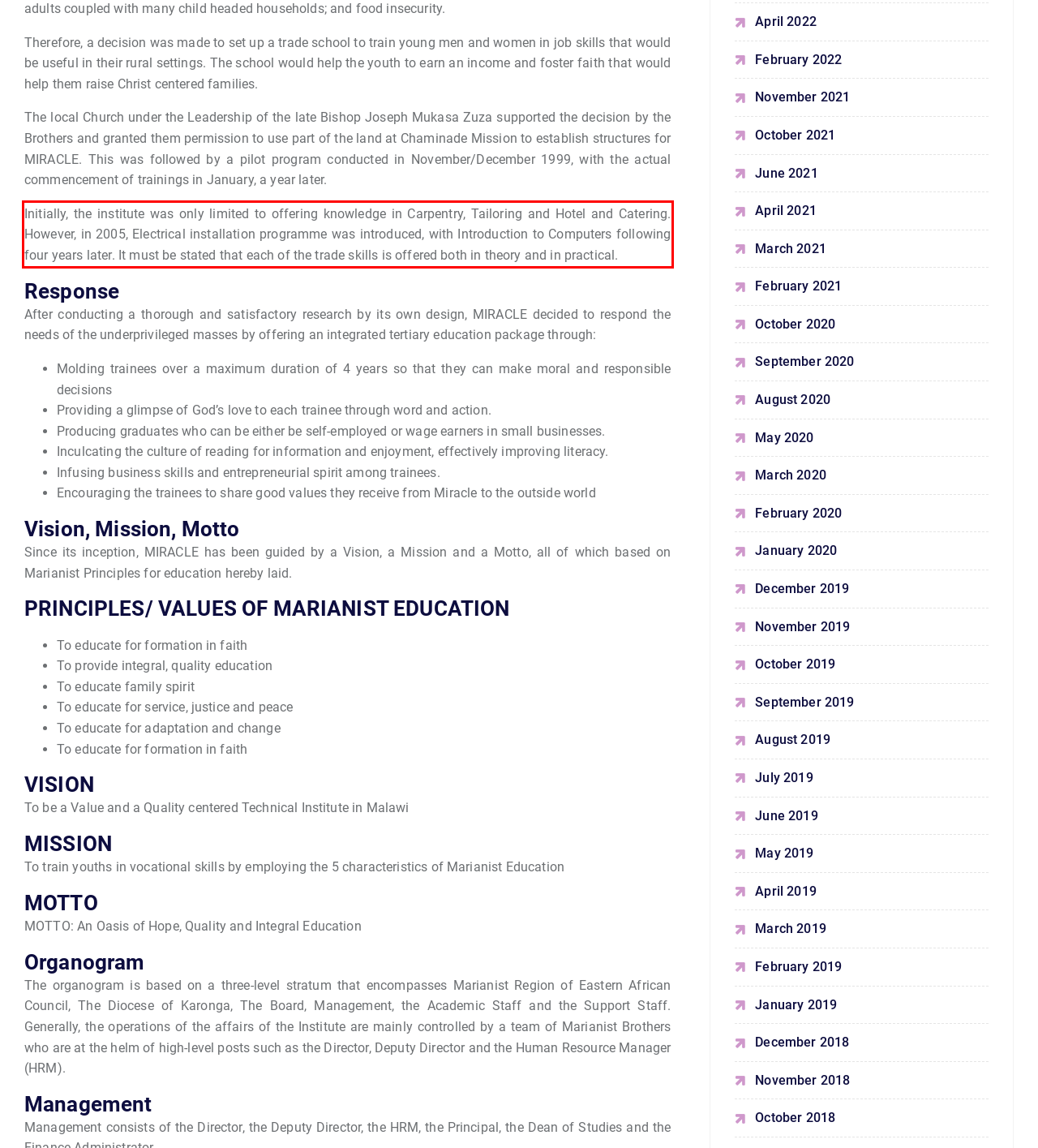Given the screenshot of a webpage, identify the red rectangle bounding box and recognize the text content inside it, generating the extracted text.

Initially, the institute was only limited to offering knowledge in Carpentry, Tailoring and Hotel and Catering. However, in 2005, Electrical installation programme was introduced, with Introduction to Computers following four years later. It must be stated that each of the trade skills is offered both in theory and in practical.